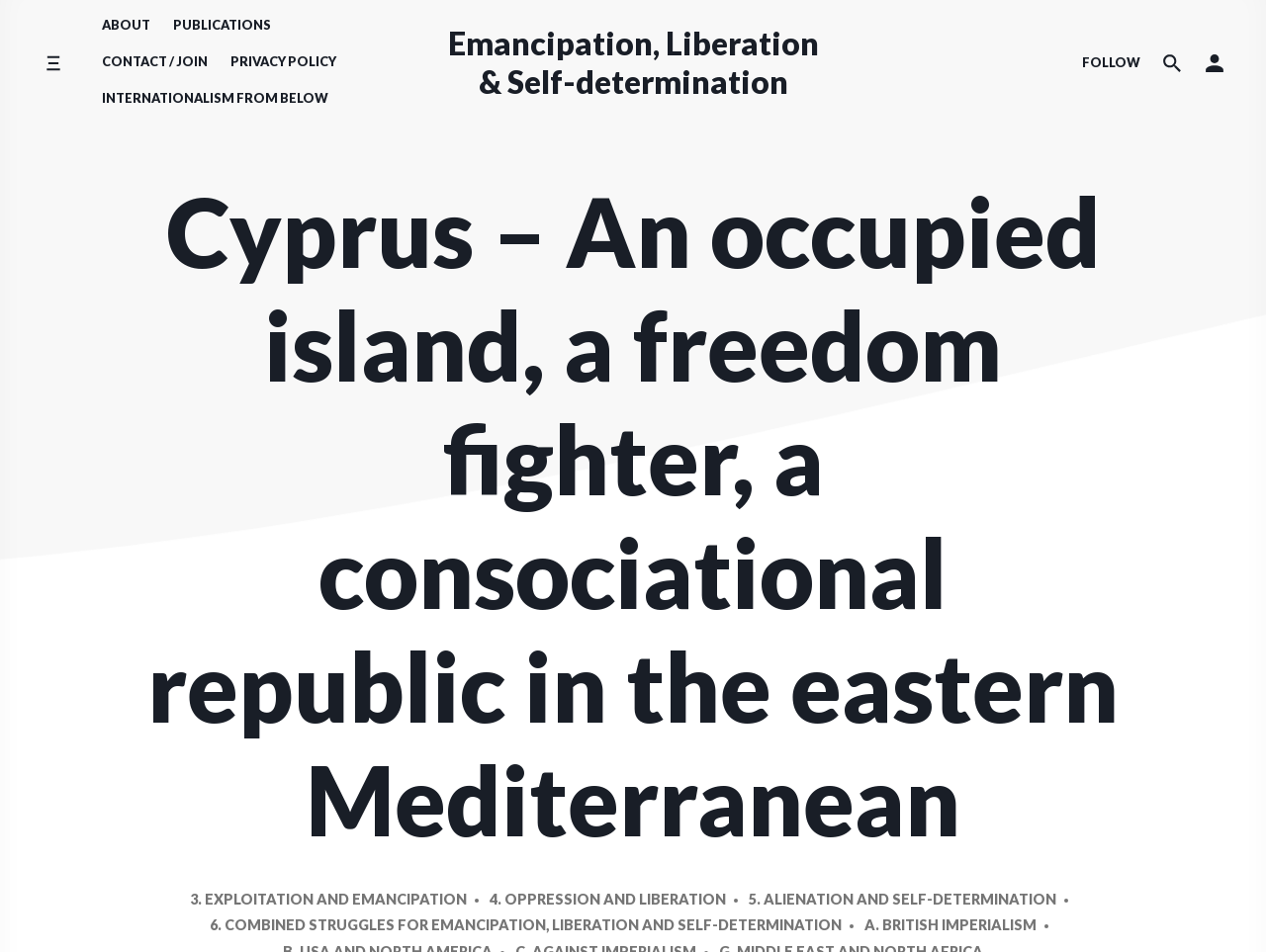Please find the bounding box coordinates of the section that needs to be clicked to achieve this instruction: "Toggle side menu".

[0.024, 0.043, 0.06, 0.09]